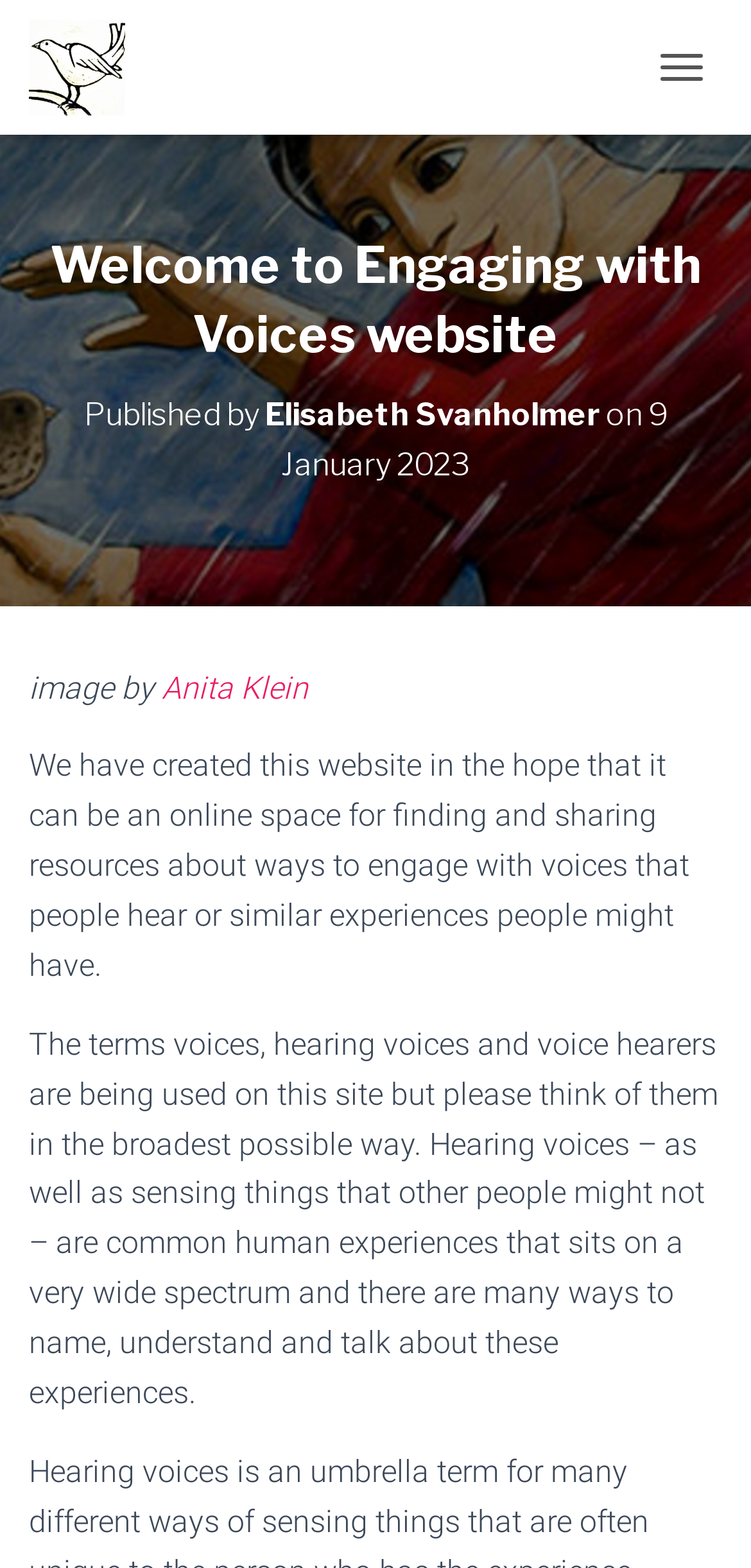Please find the bounding box for the UI element described by: "Anita Klein".

[0.215, 0.427, 0.41, 0.45]